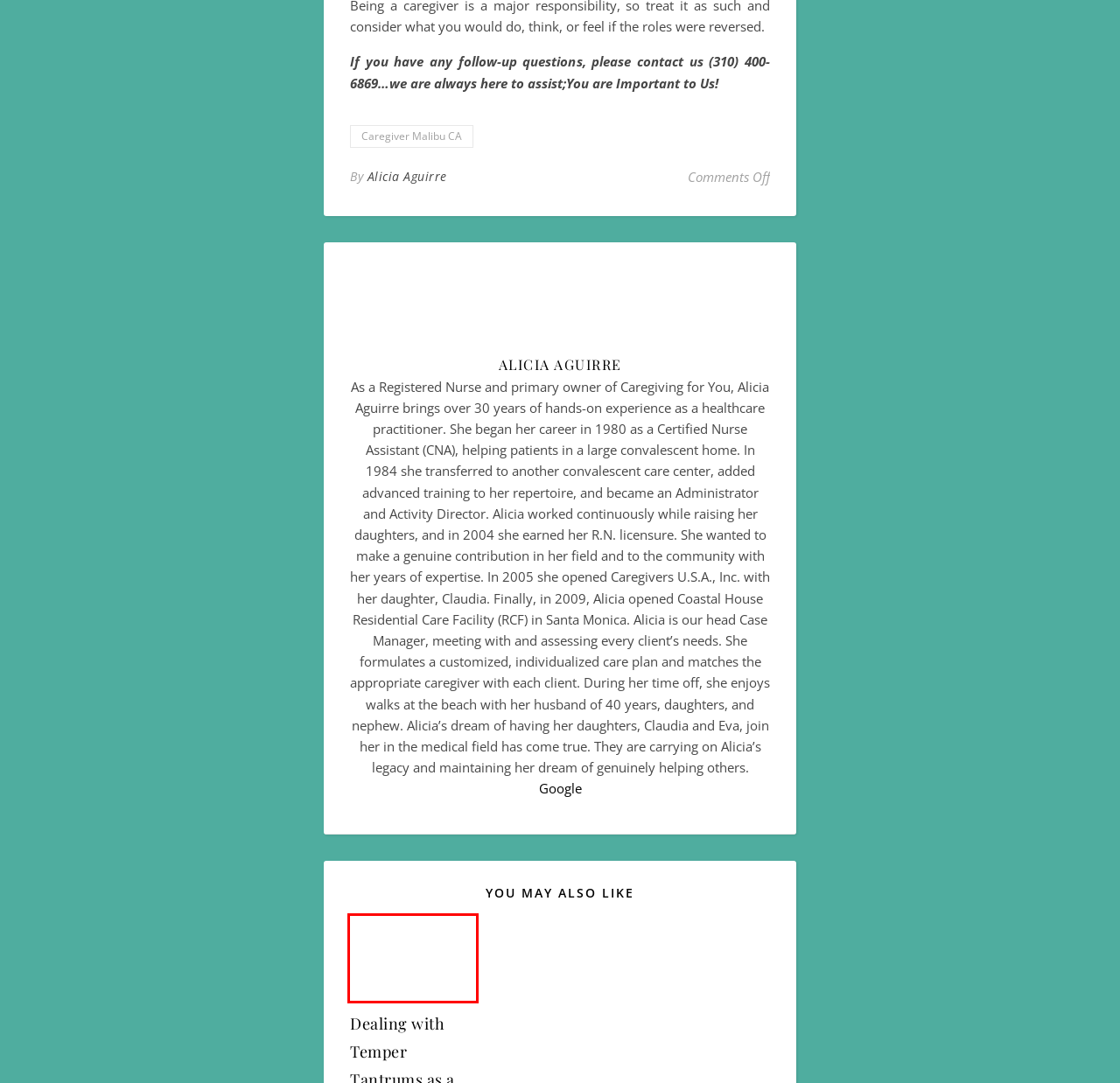Examine the webpage screenshot and identify the UI element enclosed in the red bounding box. Pick the webpage description that most accurately matches the new webpage after clicking the selected element. Here are the candidates:
A. Transportation Los Angeles, Caregivingforyou.com
B. Medication Management Los Angeles, Caregivingforyou.com
C. Personal Care Los Angeles, Caregivingforyou.com
D. Employment - Caregiving For You
E. Our Testimonials, Caregivingforyou.com
F. About Us, Home Care in Cheviot Hills Los Angeles County
G. Dealing with Temper Tantrums as a Caregiver near Malibu CA - Caregiving For You
H. Alicia Aguirre, Author at Caregiving For You

G